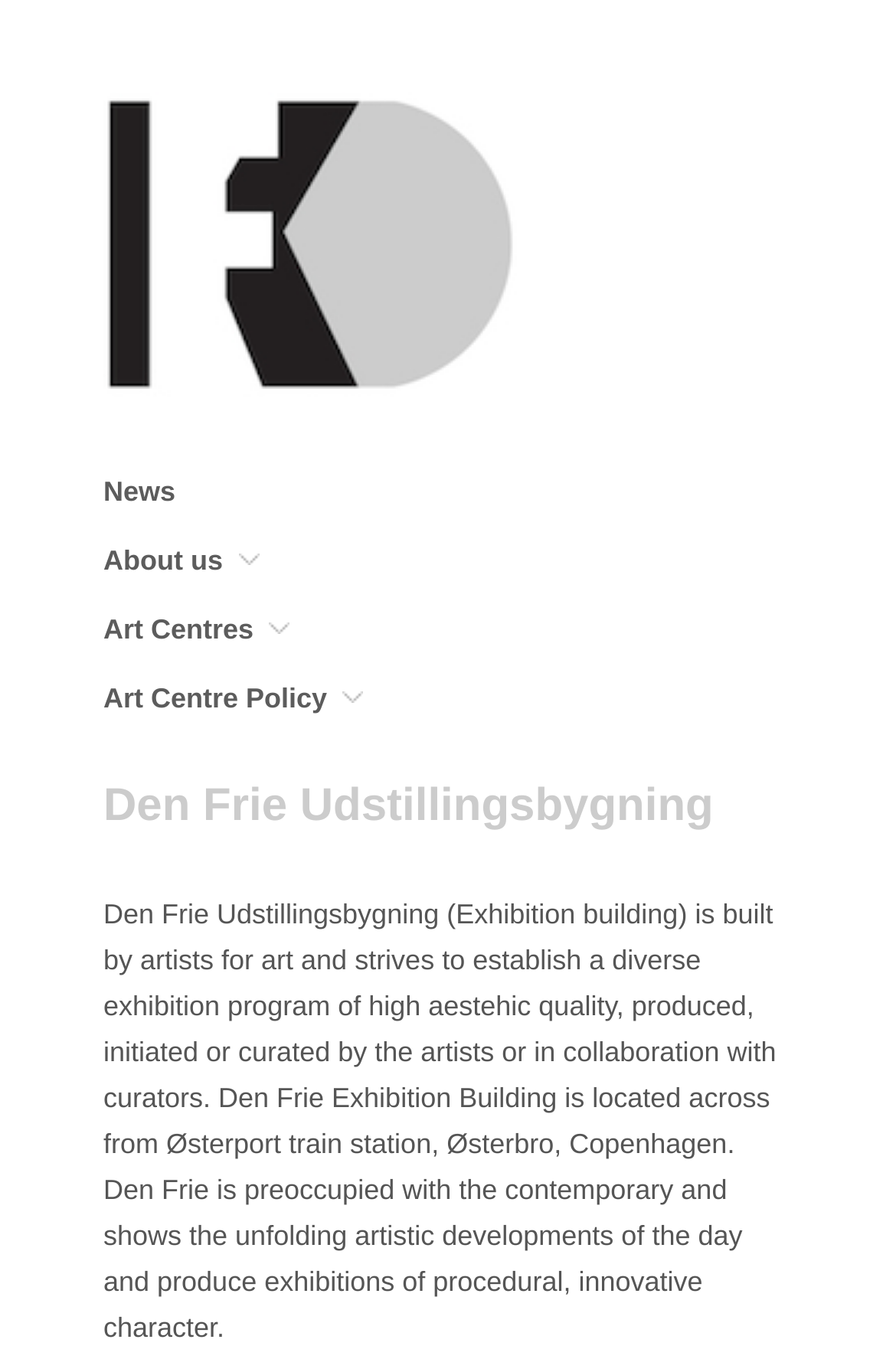Illustrate the webpage with a detailed description.

The webpage is about Den Frie Udstillingsbygning, an exhibition building in Copenhagen. At the top left, there is an image of the Danish Association of Art Centres, accompanied by a link to the organization. Below the image, there are four links in a row, including "News", "About us", "Art Centres", and "Art Centre Policy". 

To the right of these links, there is a heading that reads "Den Frie Udstillingsbygning". Below the heading, there is a paragraph of text that describes the exhibition building, its location, and its focus on showcasing contemporary artistic developments. The text also mentions the building's goal of establishing a diverse exhibition program of high aesthetic quality.